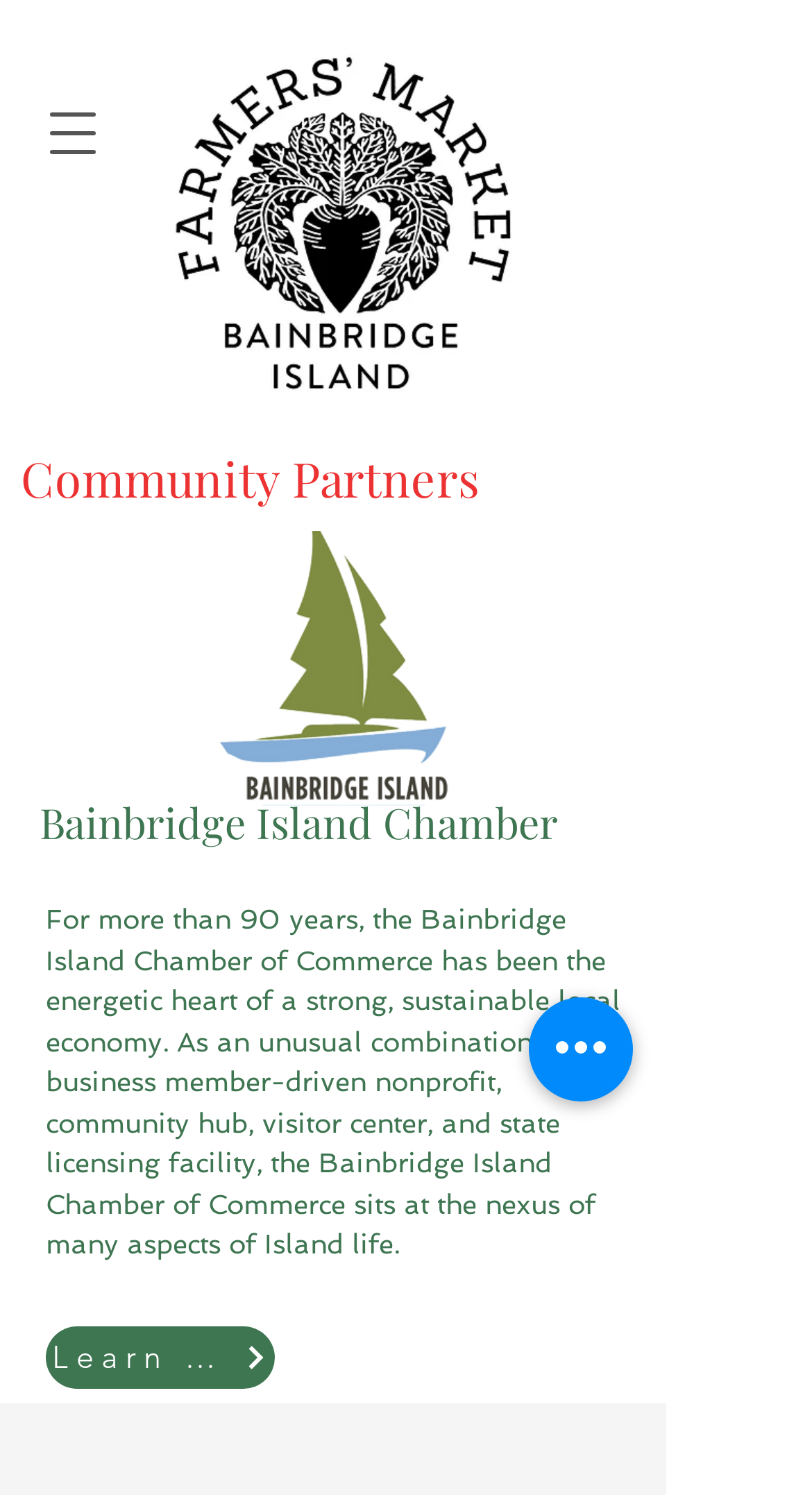Please respond to the question using a single word or phrase:
What can you do with the 'Quick actions' button?

Unknown